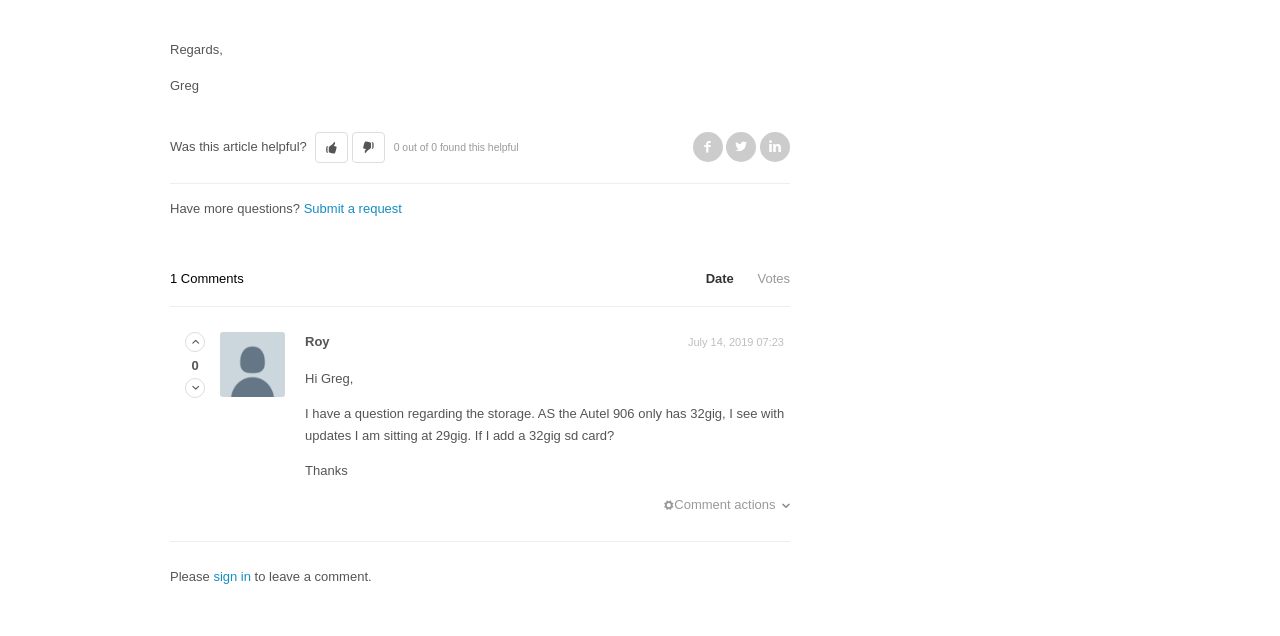What is the topic of the comment left by Roy?
Look at the image and respond to the question as thoroughly as possible.

The topic of the comment left by Roy can be inferred from the text of the comment, which mentions the storage capacity of the Autel 906 and the addition of an SD card.